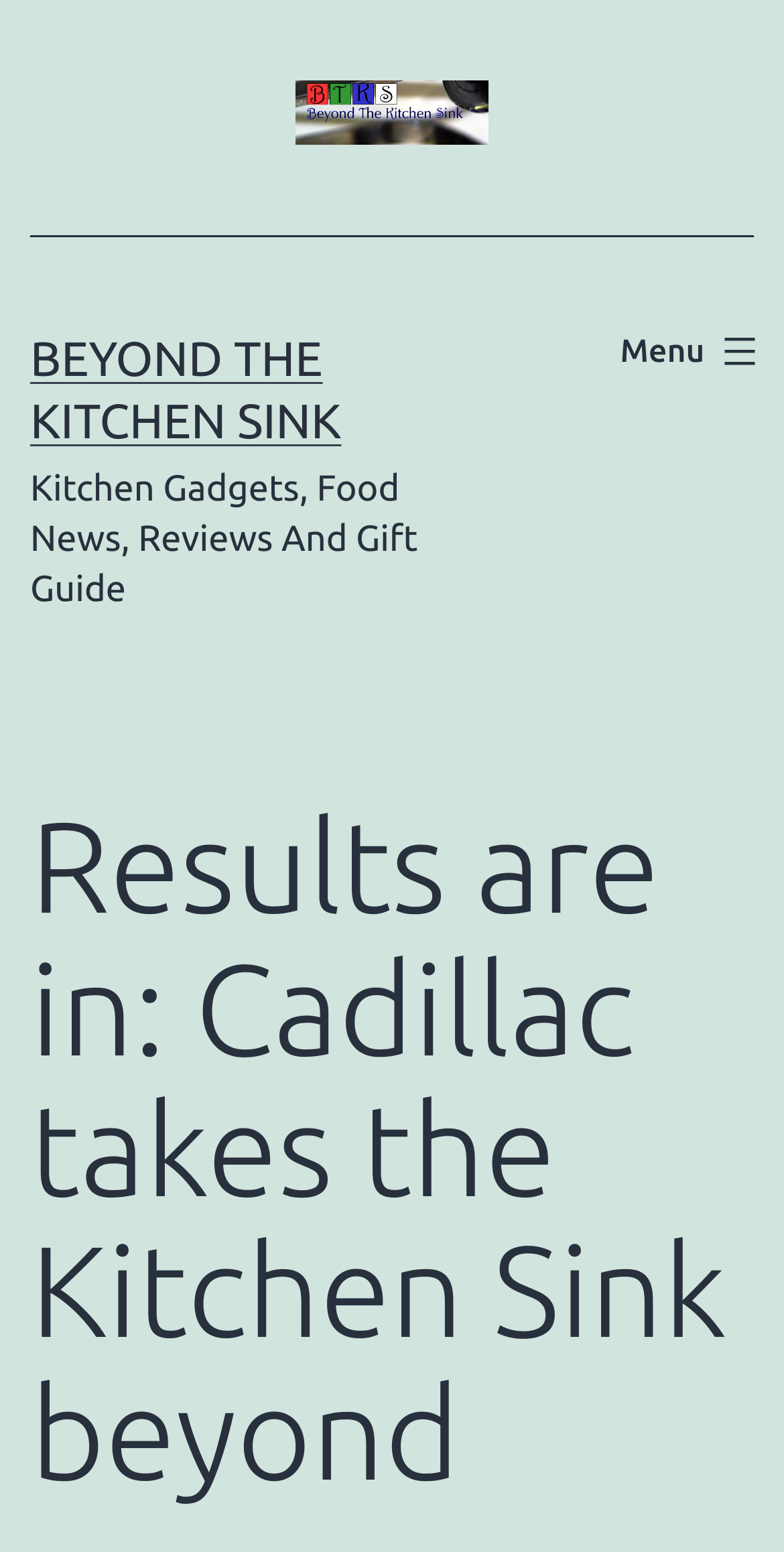Can you look at the image and give a comprehensive answer to the question:
Is the menu expanded?

The menu is not expanded because the button element with the text 'Menu' has an attribute 'expanded' set to 'False', indicating that the menu is not currently expanded.